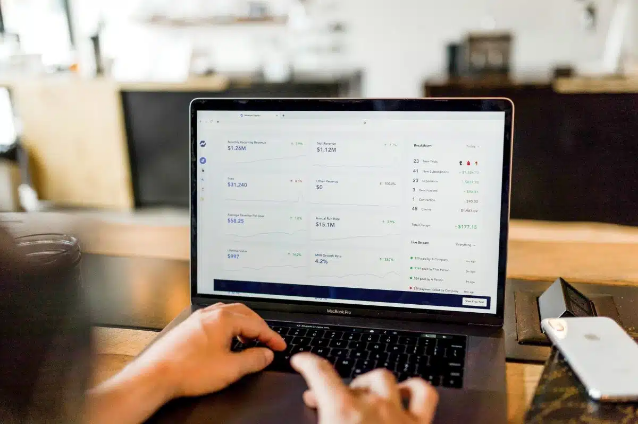What is displayed on the laptop screen?
Based on the image content, provide your answer in one word or a short phrase.

User-friendly dashboard